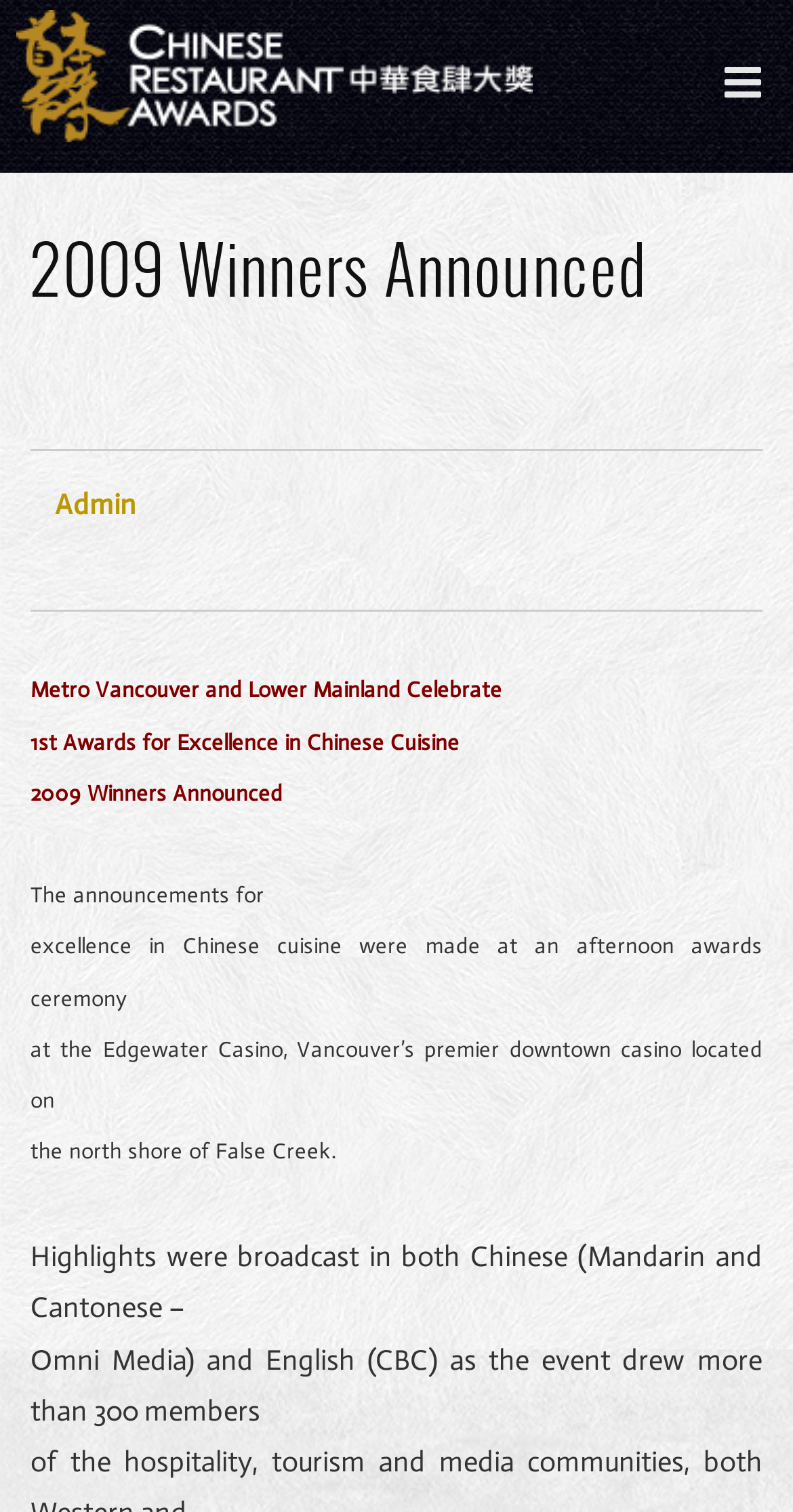Explain in detail what you observe on this webpage.

The webpage is about the 2009 Chinese Restaurant Awards, with a focus on the winners and the awards ceremony. At the top left of the page, there is a logo and a link to the "Chinese Restaurant Awards" website. 

Below the logo, there is a heading that reads "2009 Winners Announced" in a prominent position, taking up most of the width of the page. 

To the right of the heading, there is a link to "Admin" which is relatively small in size. 

The main content of the page is a series of paragraphs that describe the awards ceremony, which took place at the Edgewater Casino in Vancouver. The text explains that the ceremony was held to announce the winners of the awards for excellence in Chinese cuisine, and that it was broadcast on TV in both Chinese and English. 

There are no images on the page apart from the logo at the top left. The layout is simple, with a focus on the text content.